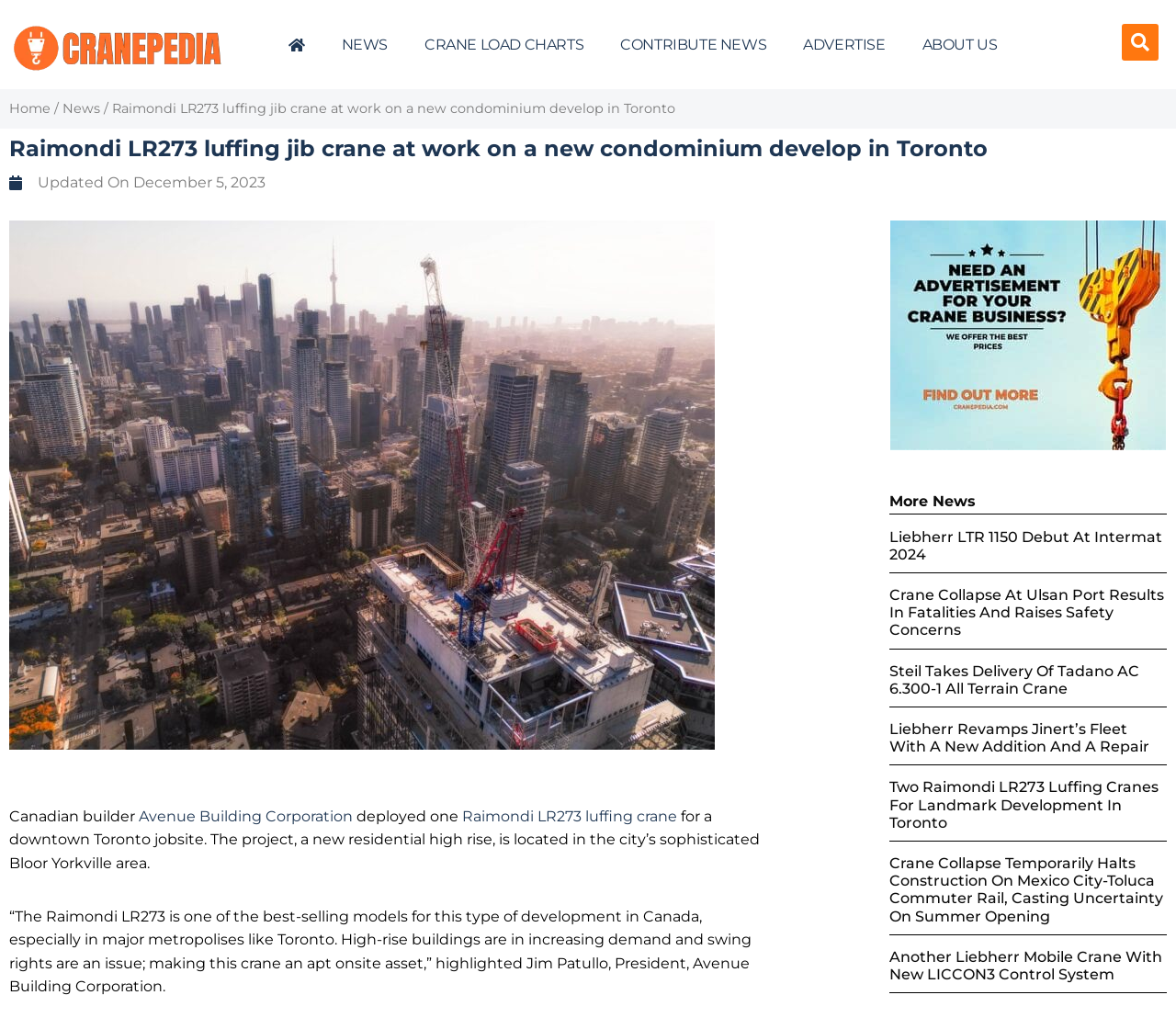Construct a thorough caption encompassing all aspects of the webpage.

This webpage appears to be a news article from Cranepedia, a website focused on crane-related news and information. At the top of the page, there is a navigation bar with links to various sections of the website, including "NEWS", "CRANE LOAD CHARTS", "CONTRIBUTE NEWS", "ADVERTISE", and "ABOUT US". 

Below the navigation bar, there is a search bar and a breadcrumb navigation menu that shows the current page's location within the website's hierarchy. The main content of the page is divided into two sections: the main article and a sidebar with advertisements.

The main article is about a Canadian builder, Avenue Building Corporation, deploying a Raimondi LR273 luffing crane for a new residential high-rise project in downtown Toronto. The article includes a quote from the president of Avenue Building Corporation, Jim Patullo, discussing the benefits of using this type of crane for high-rise developments.

To the right of the main article, there is a sidebar with a single advertisement. Below the main article, there are five more news articles, each with a heading and a brief summary. These articles appear to be related to the crane industry, with topics including crane deployments, accidents, and new product releases.

Throughout the page, there are several images, including a logo for Cranepedia at the top and various images accompanying the news articles. The overall layout of the page is clean and easy to navigate, with clear headings and concise text.